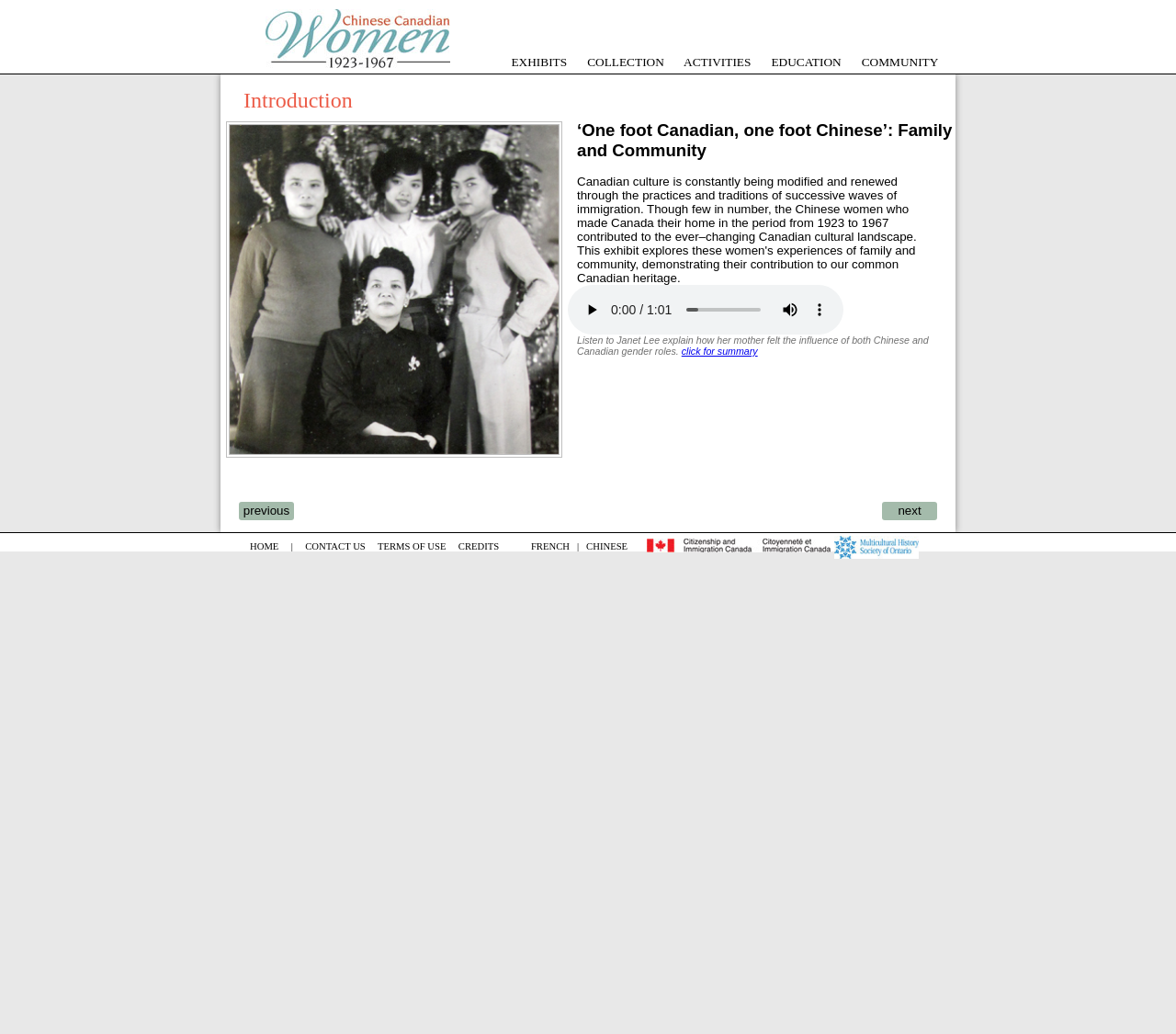Locate the bounding box of the UI element with the following description: "COMMUNITY".

[0.733, 0.053, 0.798, 0.067]